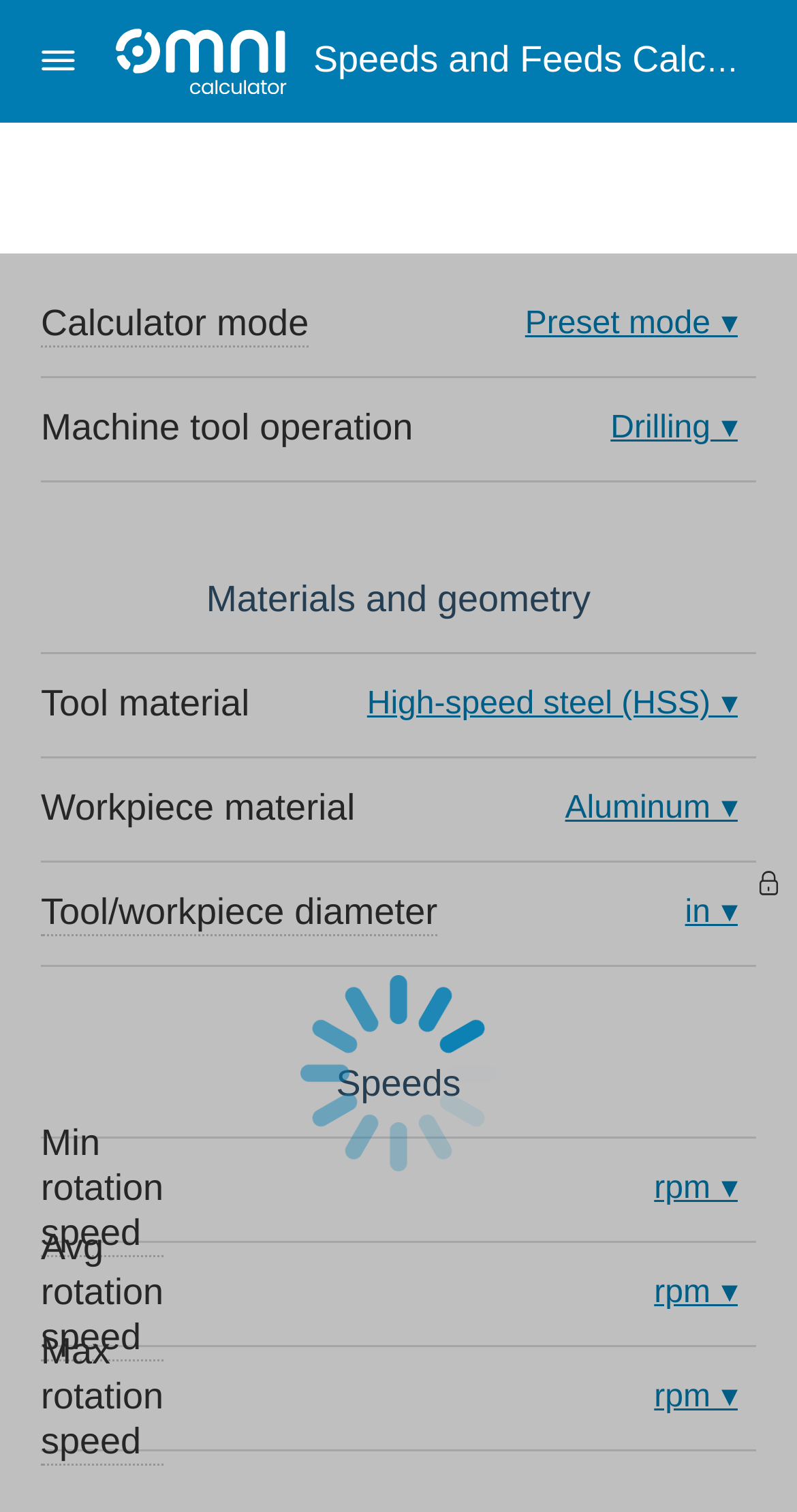What is the default machine tool operation?
Based on the image, answer the question with as much detail as possible.

Based on the webpage, the default machine tool operation is drilling because the option 'Drilling ▾' is selected by default.